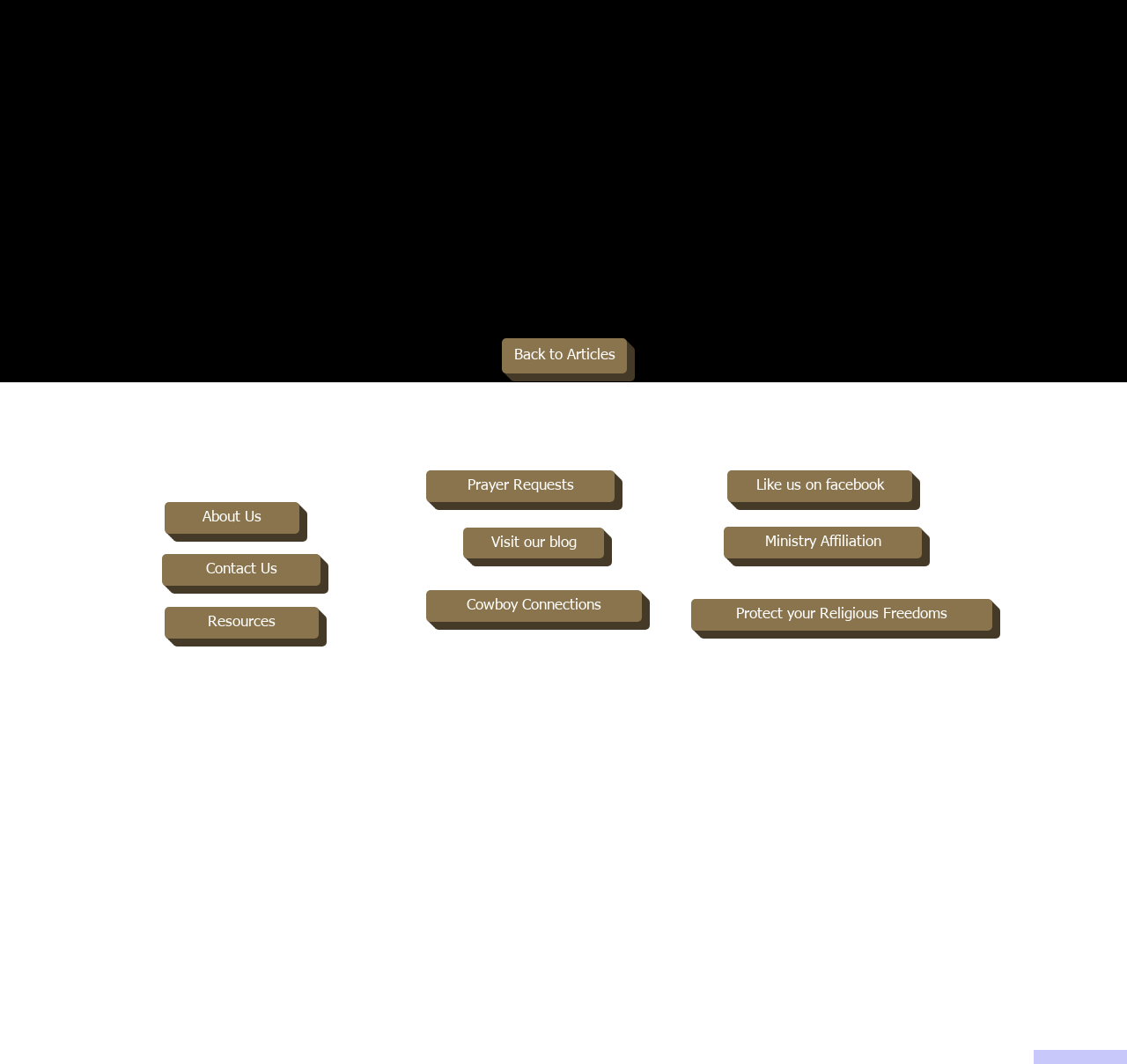Please identify the bounding box coordinates of the element's region that should be clicked to execute the following instruction: "Go back to articles". The bounding box coordinates must be four float numbers between 0 and 1, i.e., [left, top, right, bottom].

[0.445, 0.318, 0.556, 0.351]